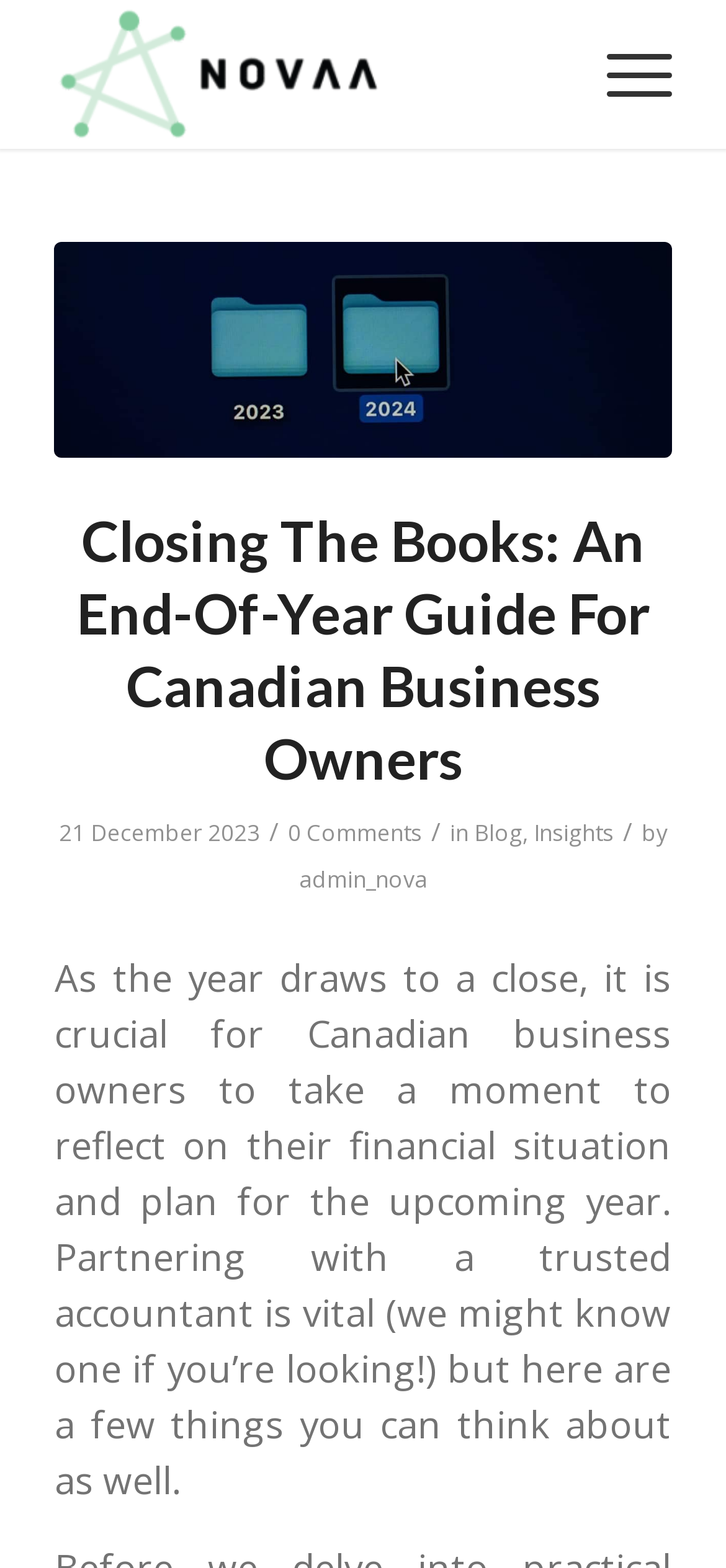Determine the main headline of the webpage and provide its text.

Closing The Books: An End-Of-Year Guide For Canadian Business Owners